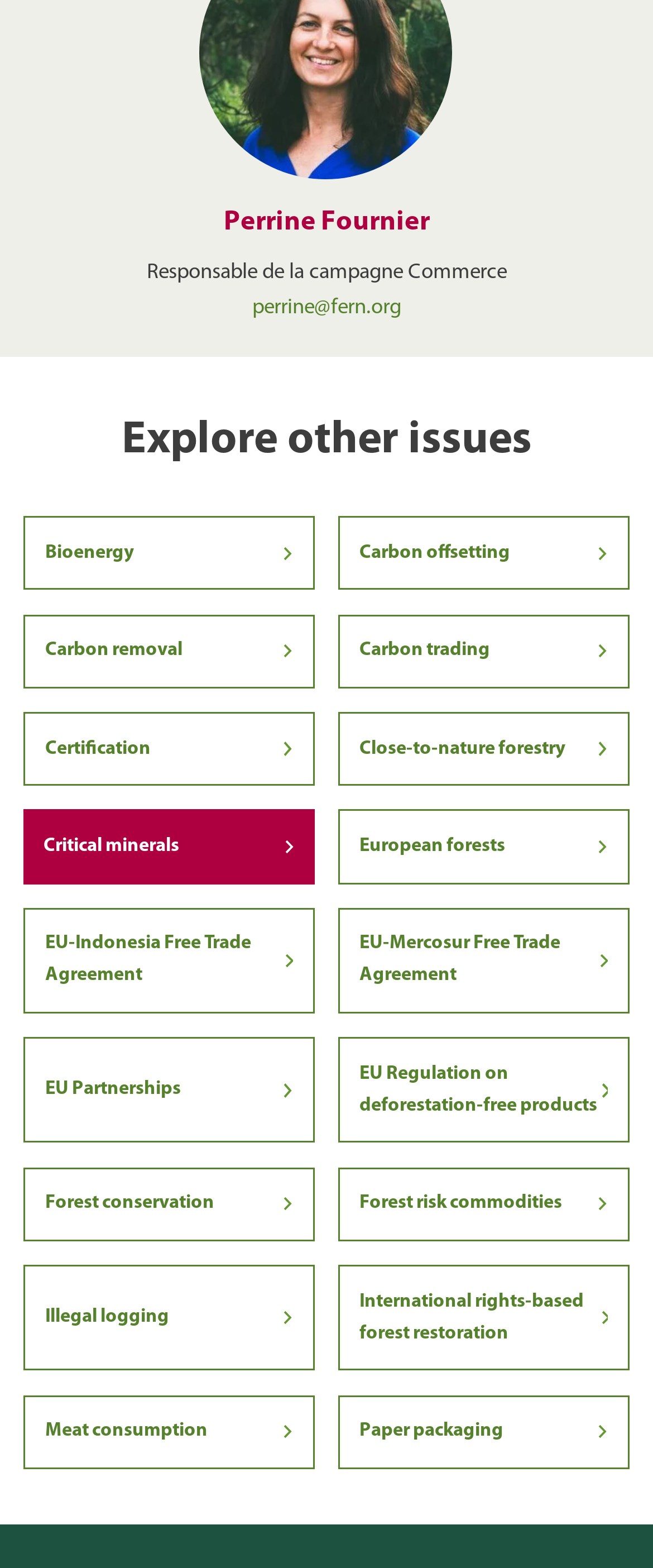Using the details in the image, give a detailed response to the question below:
Is 'Close-to-nature forestry' above or below 'Certification'?

Based on the bounding box coordinates, 'Close-to-nature forestry' has a y1 value of 0.455 and 'Certification' has a y1 value of 0.455, which means they are at the same vertical position. However, 'Close-to-nature forestry' has a y2 value of 0.5 and 'Certification' has a y2 value of 0.5, which means 'Close-to-nature forestry' is below 'Certification'.